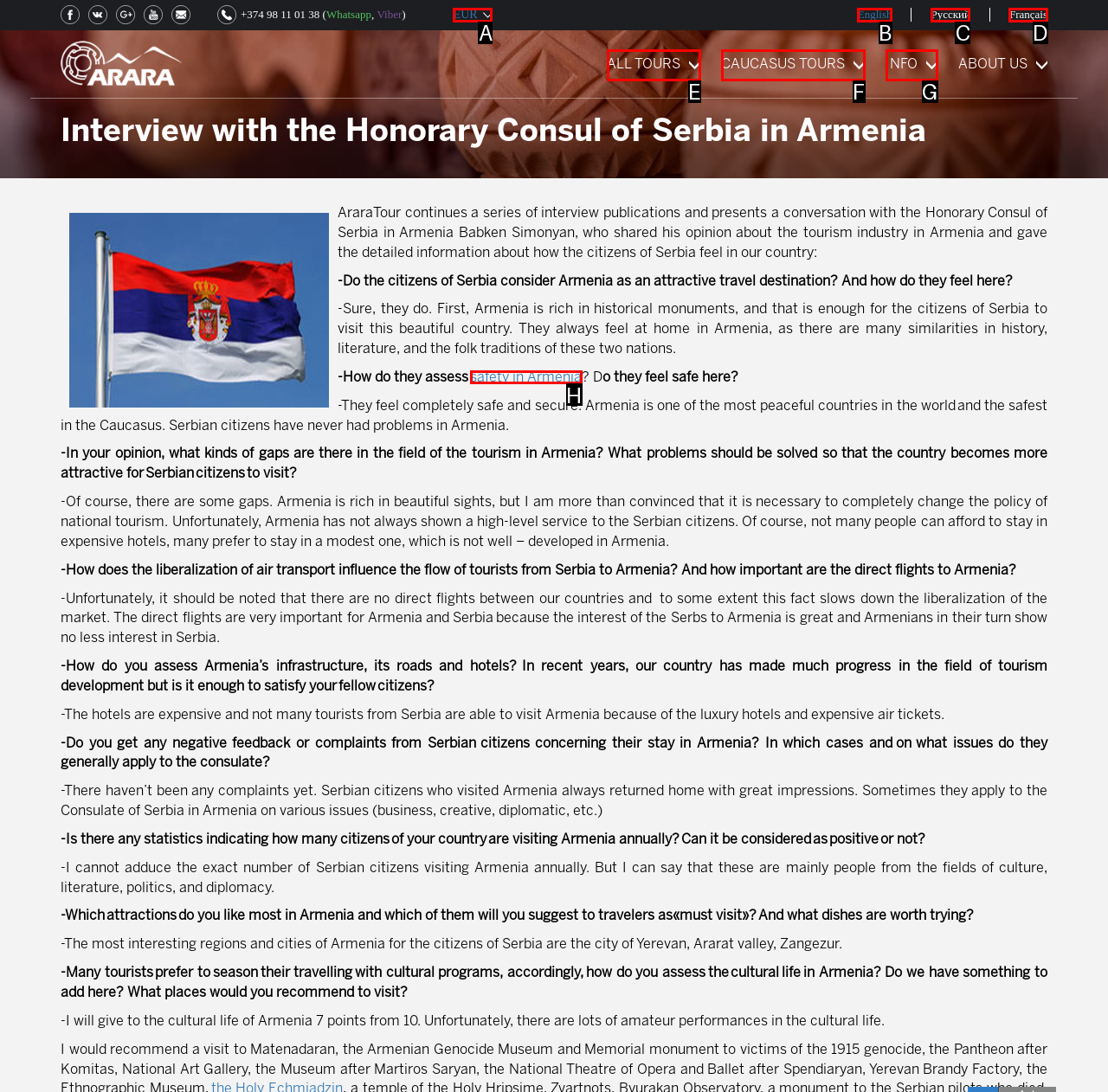Choose the HTML element that aligns with the description: English. Indicate your choice by stating the letter.

B